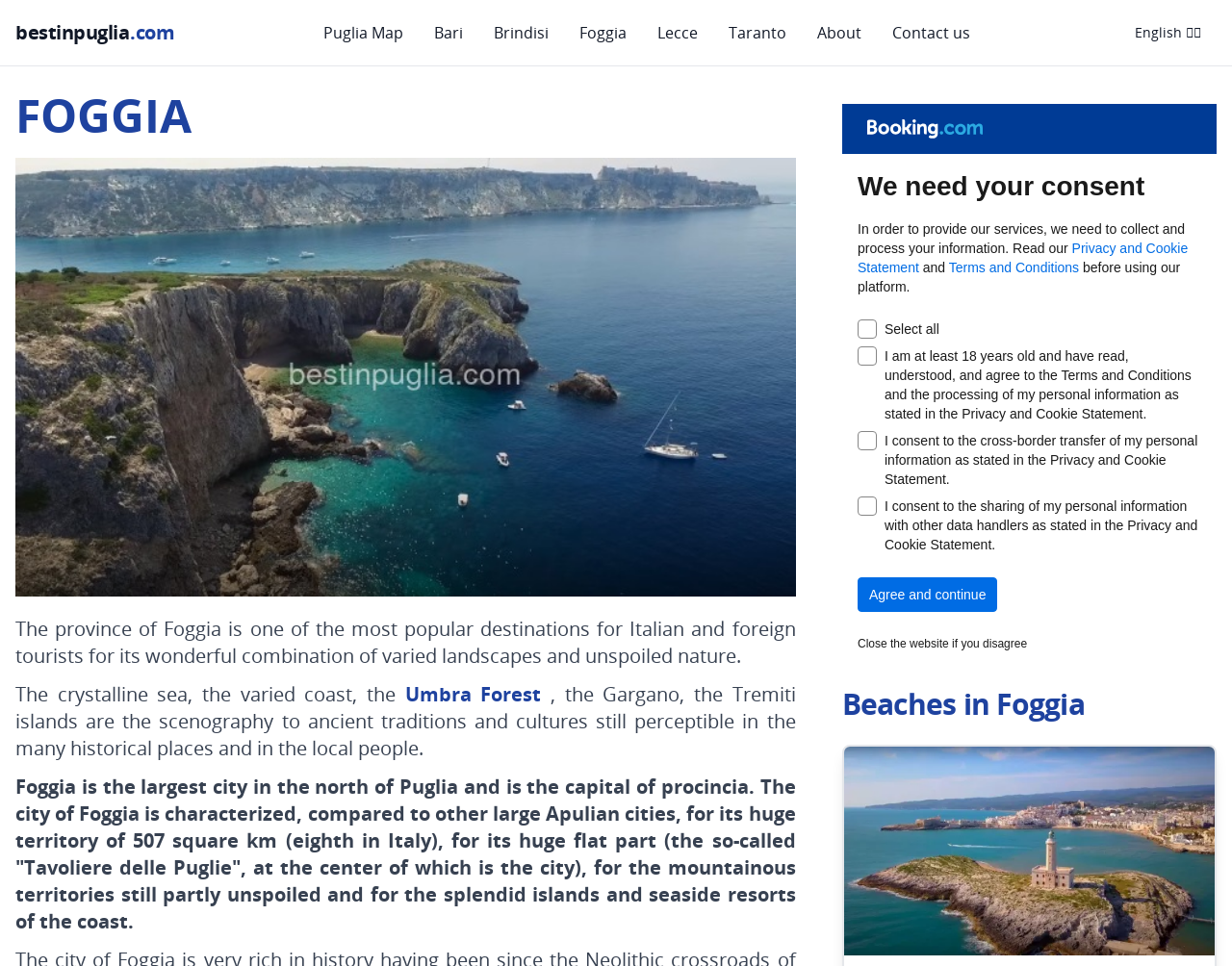Identify and provide the bounding box for the element described by: "Beaches in Foggia".

[0.683, 0.711, 0.88, 0.747]